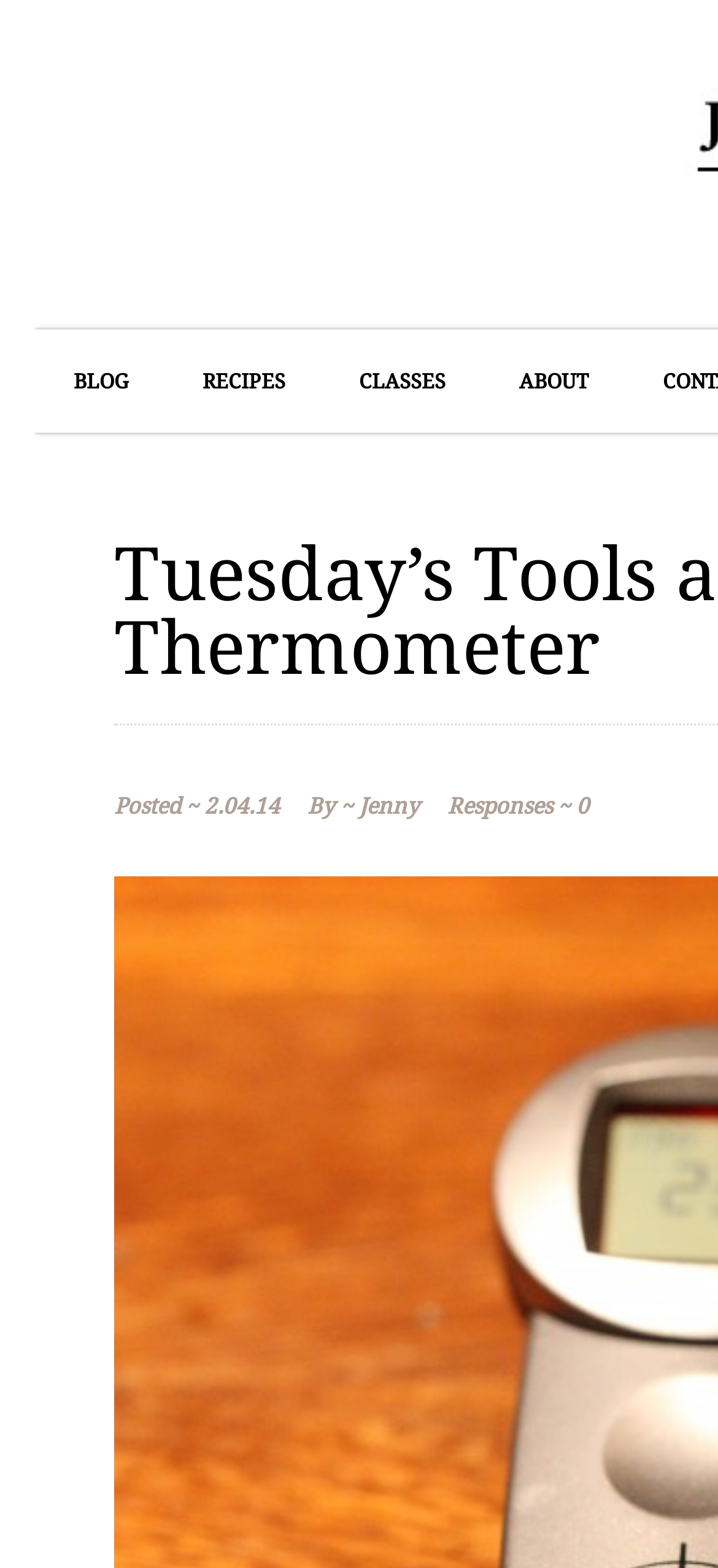Given the webpage screenshot, identify the bounding box of the UI element that matches this description: "Responses ~ 0".

[0.623, 0.506, 0.821, 0.523]